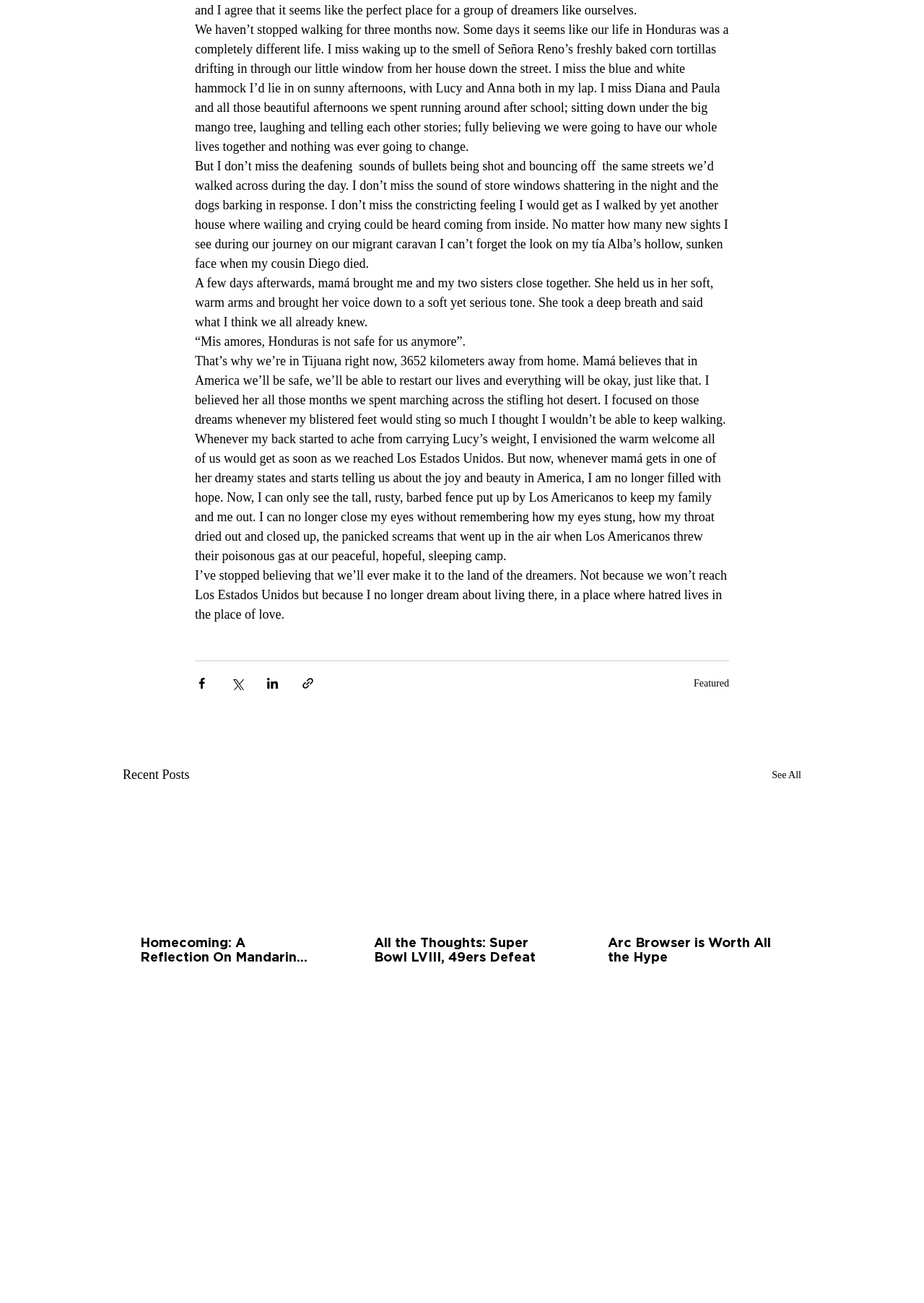Predict the bounding box coordinates of the UI element that matches this description: "Featured". The coordinates should be in the format [left, top, right, bottom] with each value between 0 and 1.

[0.751, 0.52, 0.789, 0.528]